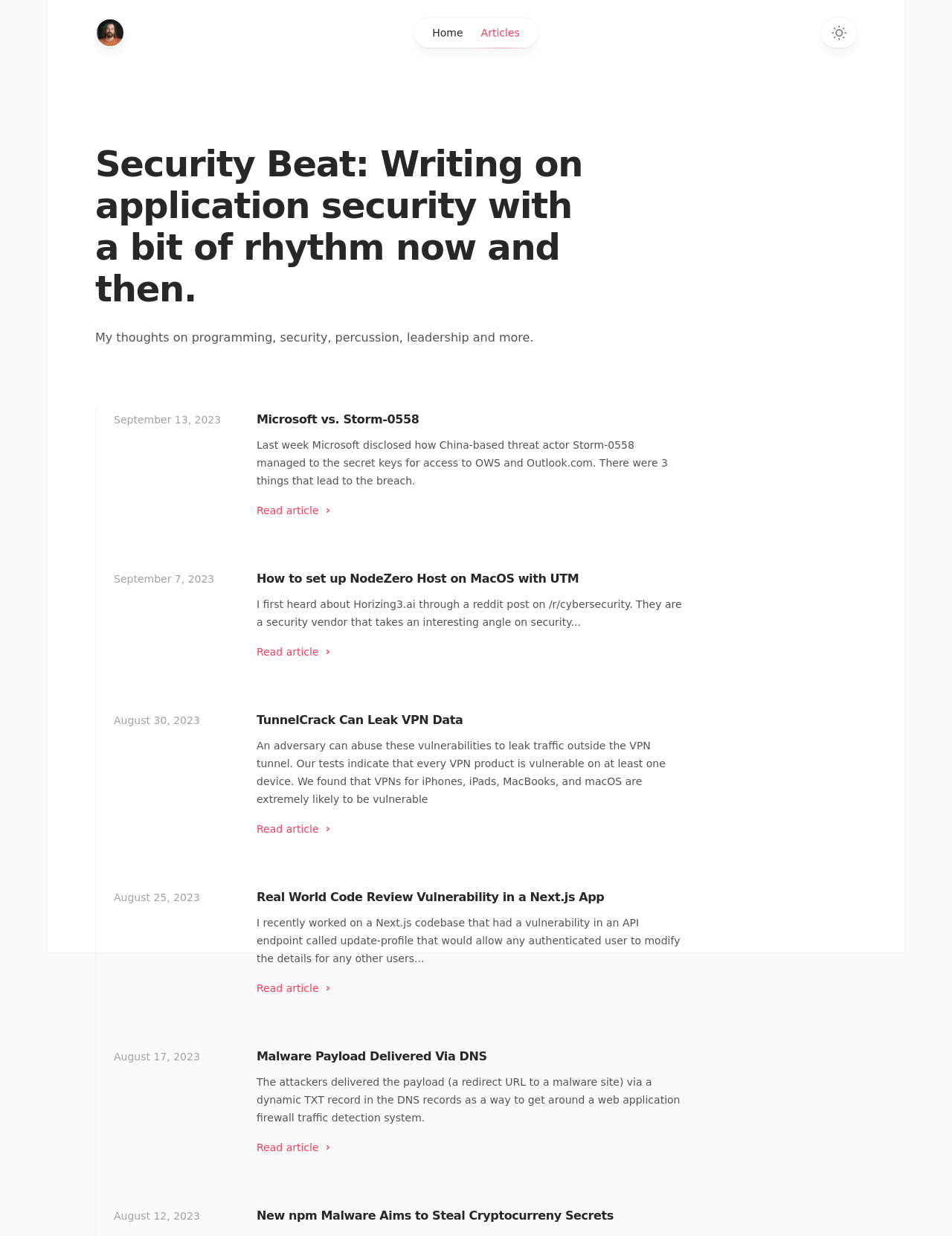Please identify the primary heading of the webpage and give its text content.

Security Beat: Writing on application security with a bit of rhythm now and then.